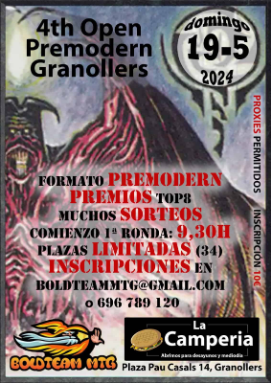Provide a single word or phrase answer to the question: 
What is the maximum number of participants allowed?

34